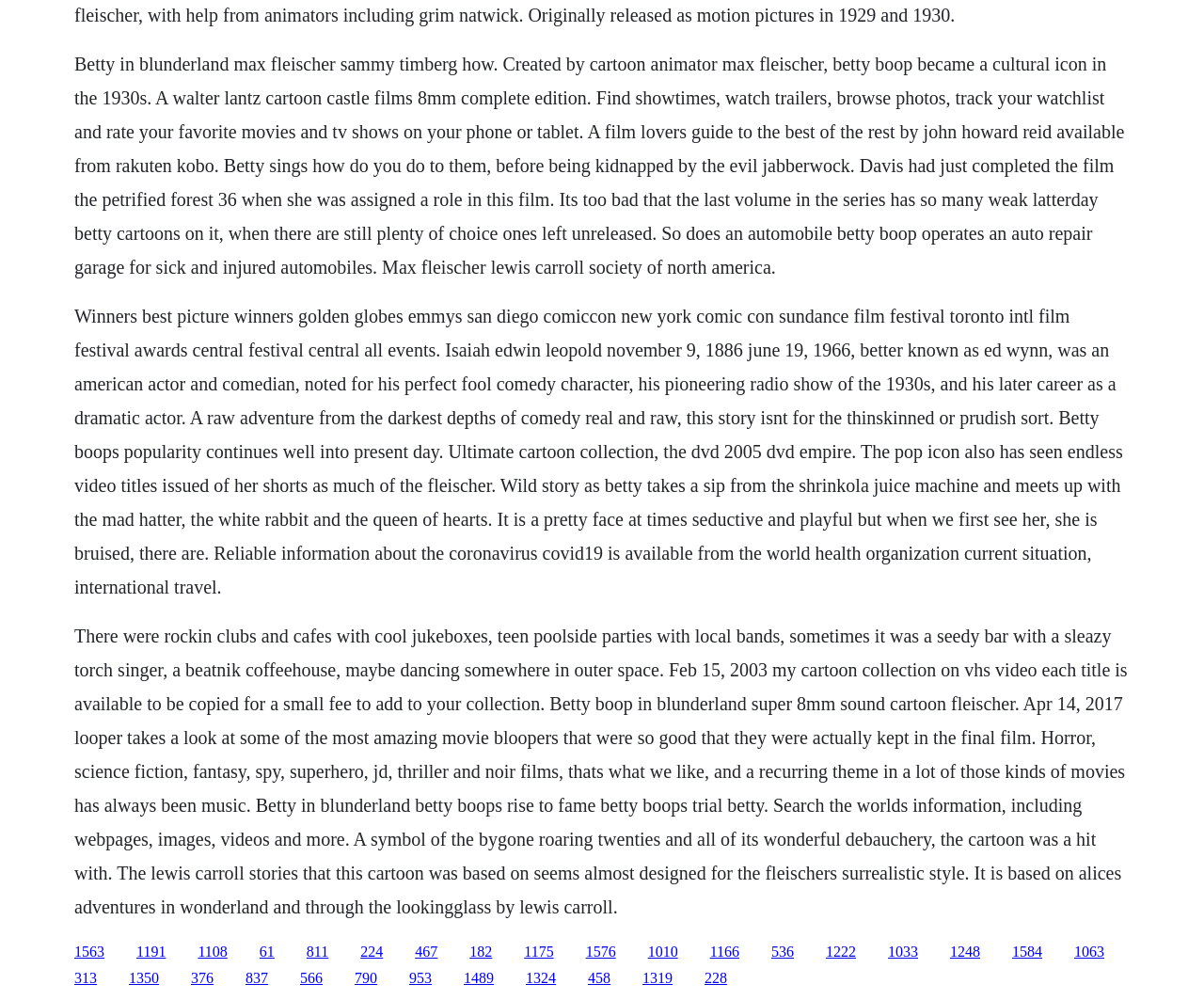Extract the bounding box for the UI element that matches this description: "1324".

[0.437, 0.97, 0.462, 0.986]